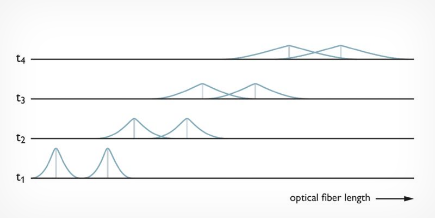What happens to signal amplitude as fiber length increases?
Provide a detailed answer to the question, using the image to inform your response.

As the fiber length increases, the waveforms representing the signal amplitude appear progressively broader and more distorted, demonstrating the effects of dispersion on signal integrity. This is because signal dispersion causes the signal to spread out and lose its original shape, leading to a broader and more distorted waveform.